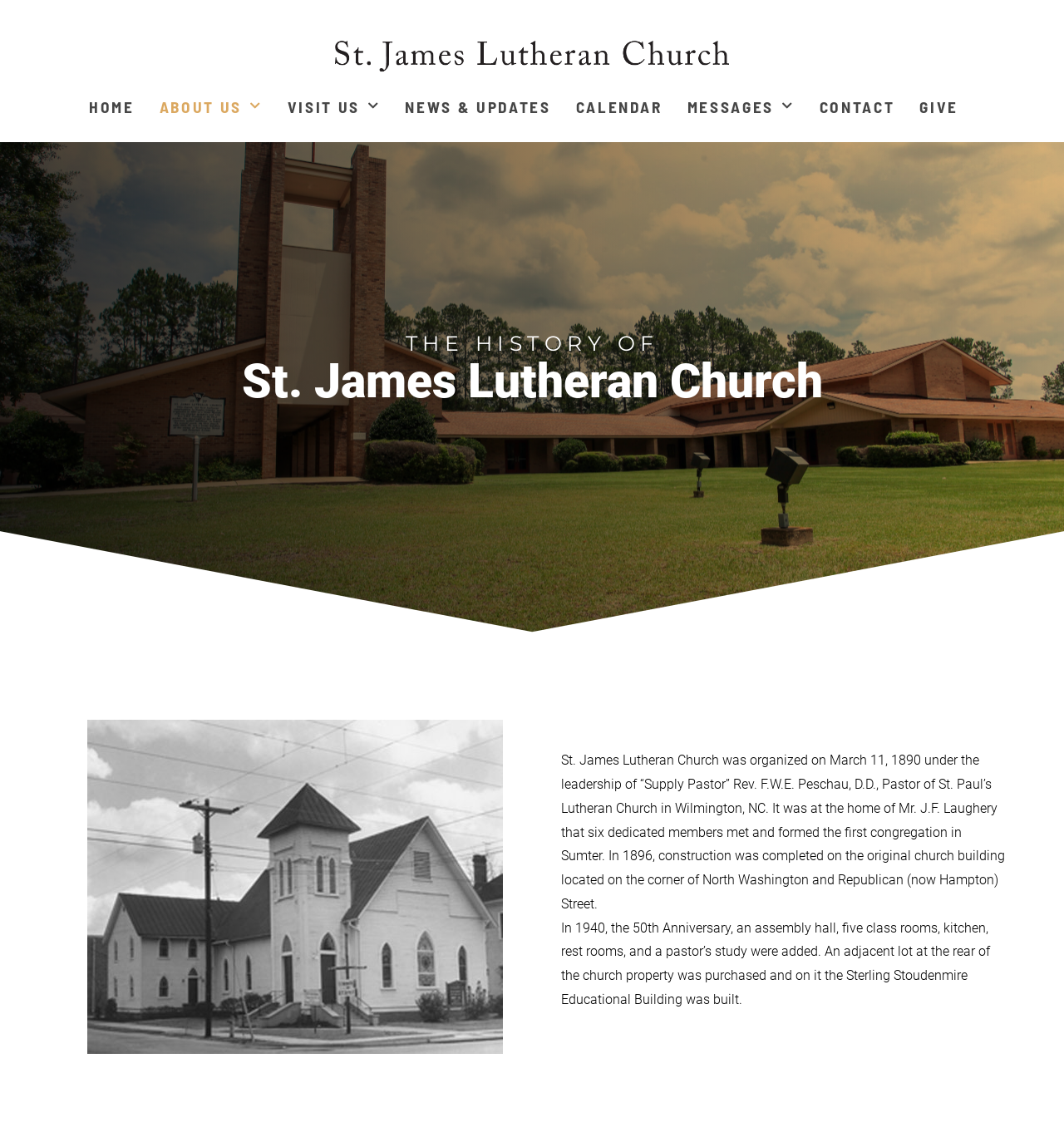Highlight the bounding box coordinates of the element you need to click to perform the following instruction: "read news and updates."

[0.381, 0.087, 0.518, 0.101]